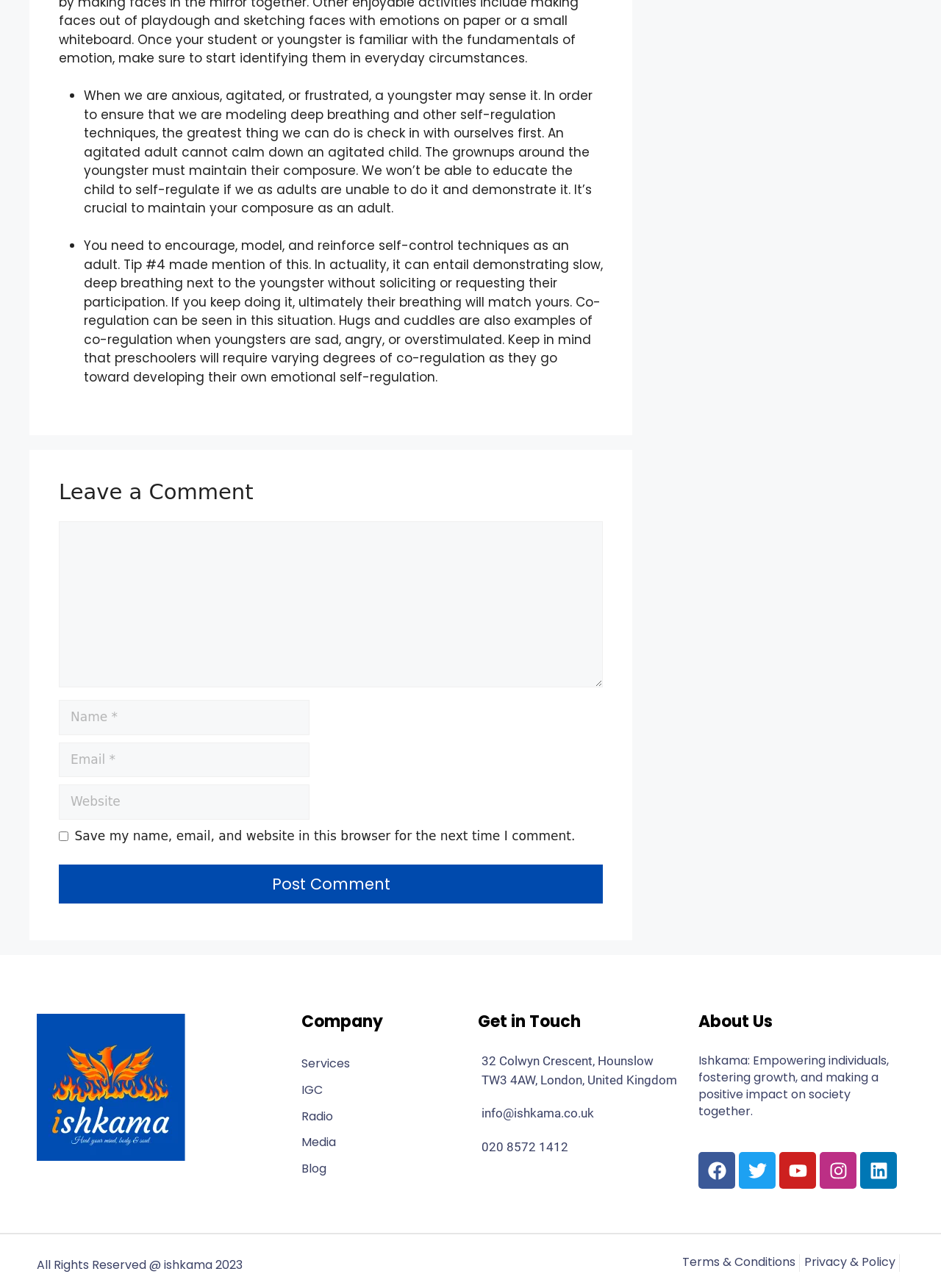Determine the bounding box coordinates of the clickable element necessary to fulfill the instruction: "Enter your name". Provide the coordinates as four float numbers within the 0 to 1 range, i.e., [left, top, right, bottom].

[0.062, 0.543, 0.329, 0.571]